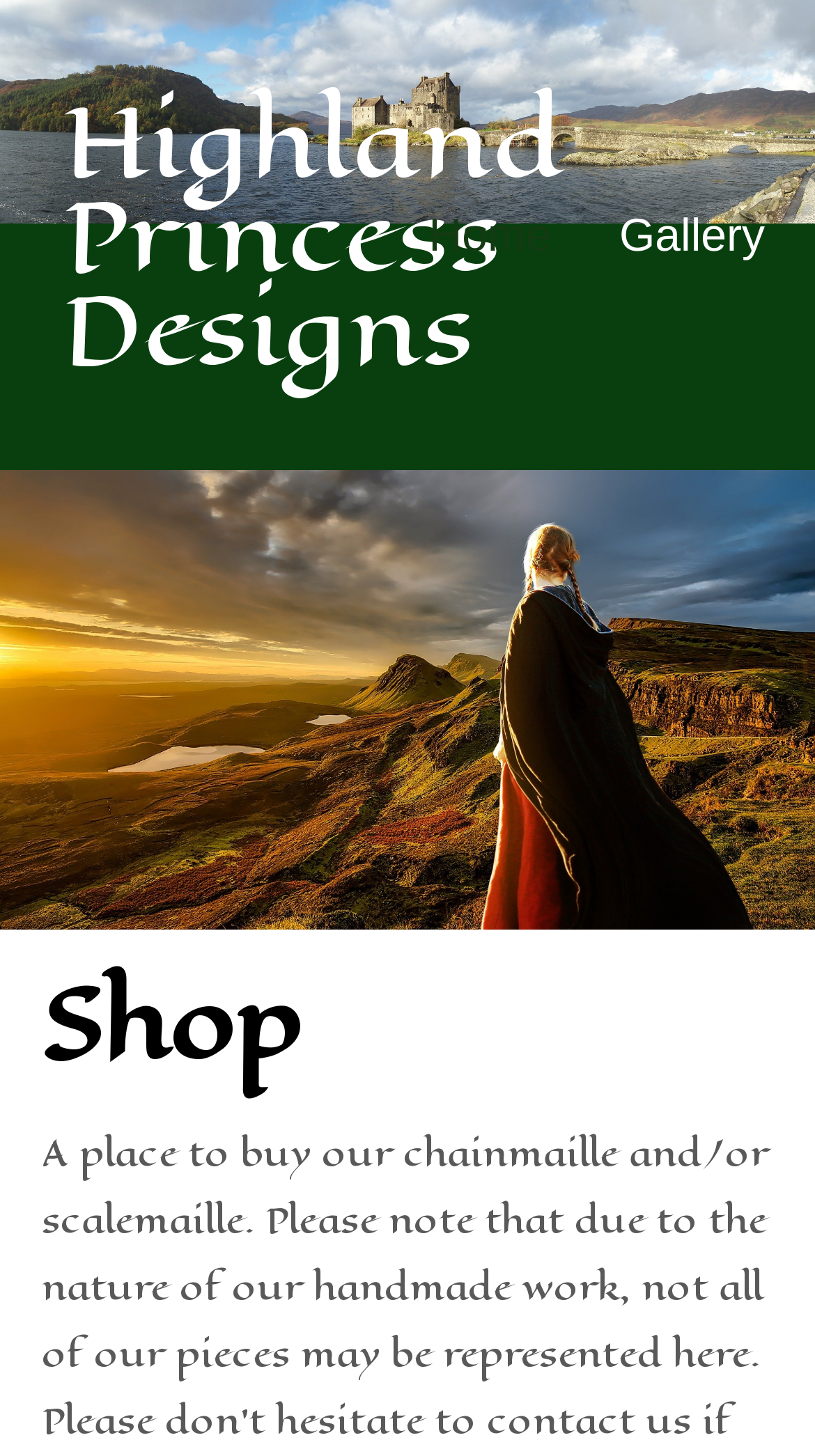Using the format (top-left x, top-left y, bottom-right x, bottom-right y), and given the element description, identify the bounding box coordinates within the screenshot: Home

[0.49, 0.131, 0.712, 0.192]